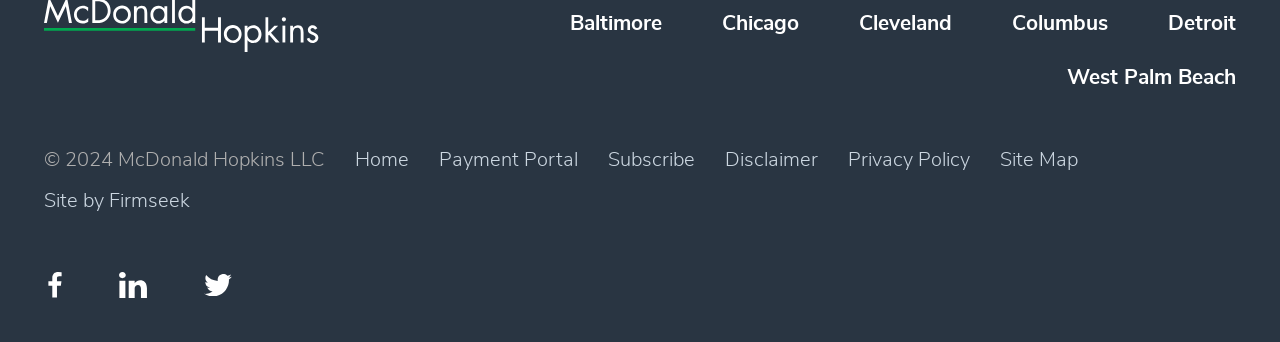Find the bounding box coordinates for the HTML element specified by: "West Palm Beach".

[0.834, 0.196, 0.966, 0.258]